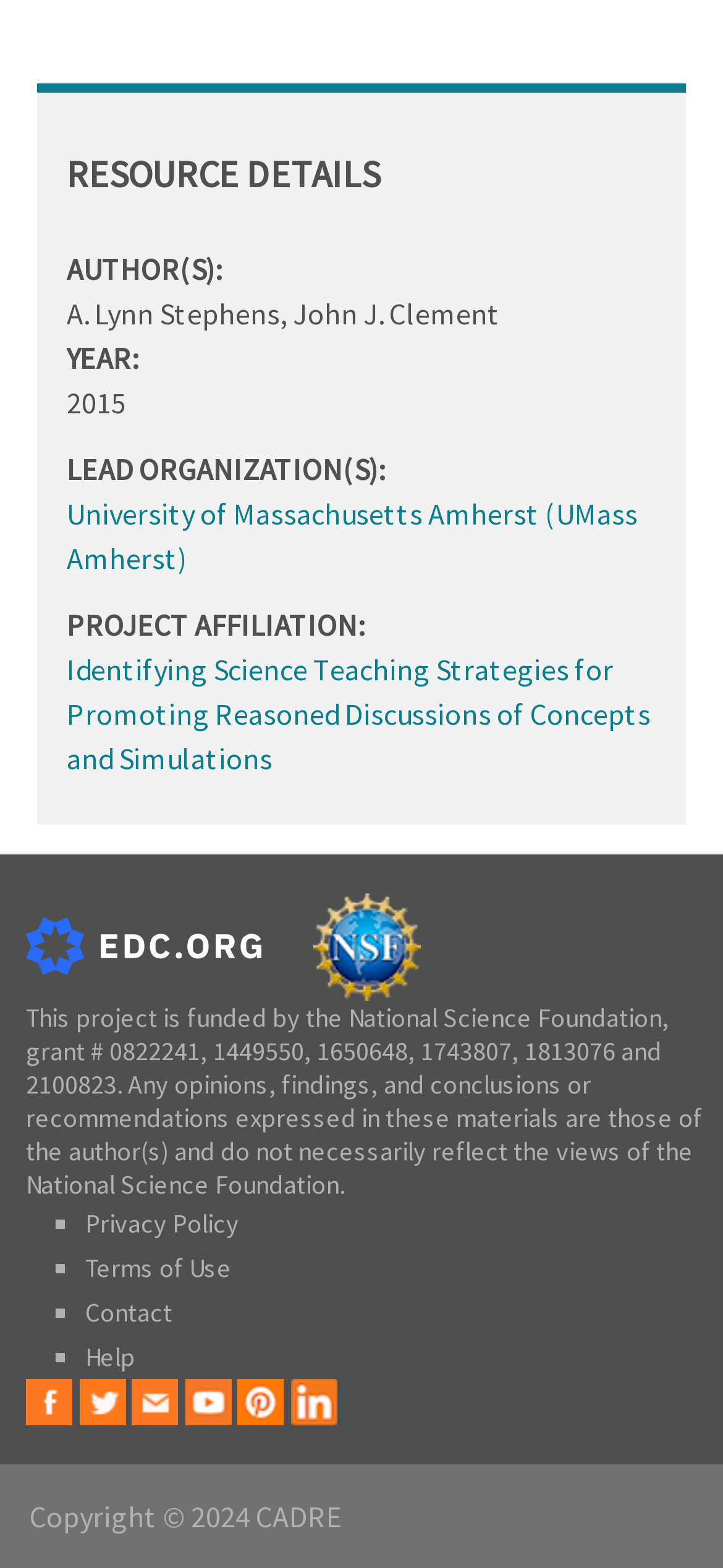Using the given description, provide the bounding box coordinates formatted as (top-left x, top-left y, bottom-right x, bottom-right y), with all values being floating point numbers between 0 and 1. Description: Pinterest

[0.328, 0.879, 0.392, 0.909]